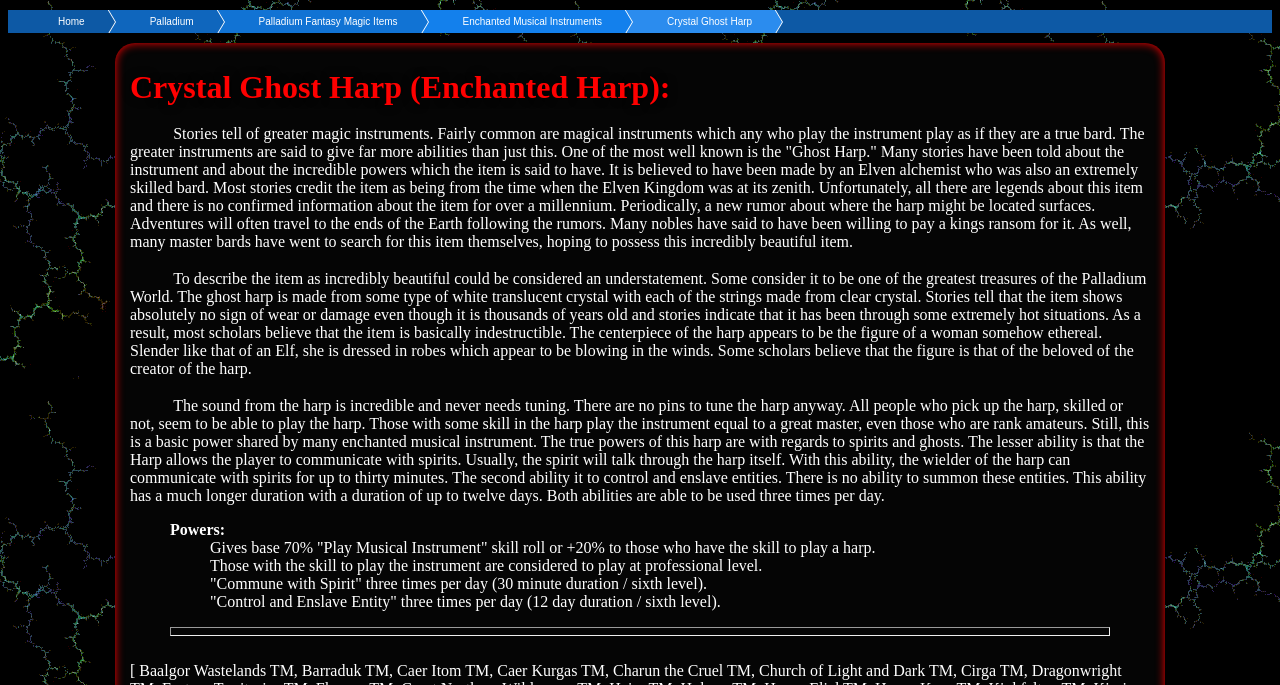What is the skill level of those who play the harp?
Please give a well-detailed answer to the question.

The webpage states that those with the skill to play the instrument are considered to play at a professional level. This information is found in the eighth StaticText element, which describes the powers of the harp.